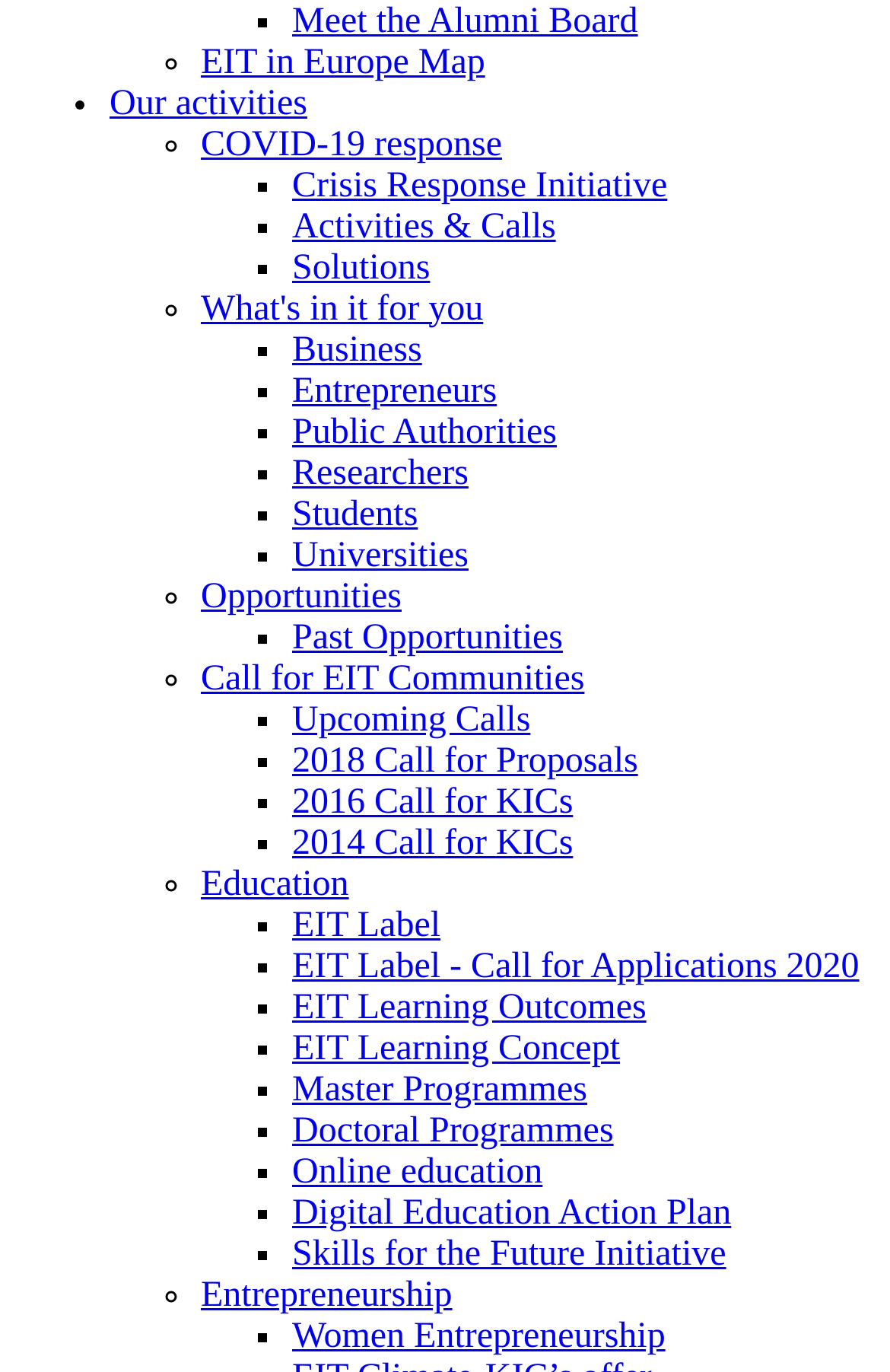Identify the bounding box coordinates of the section that should be clicked to achieve the task described: "View EIT in Europe Map".

[0.226, 0.031, 0.545, 0.059]